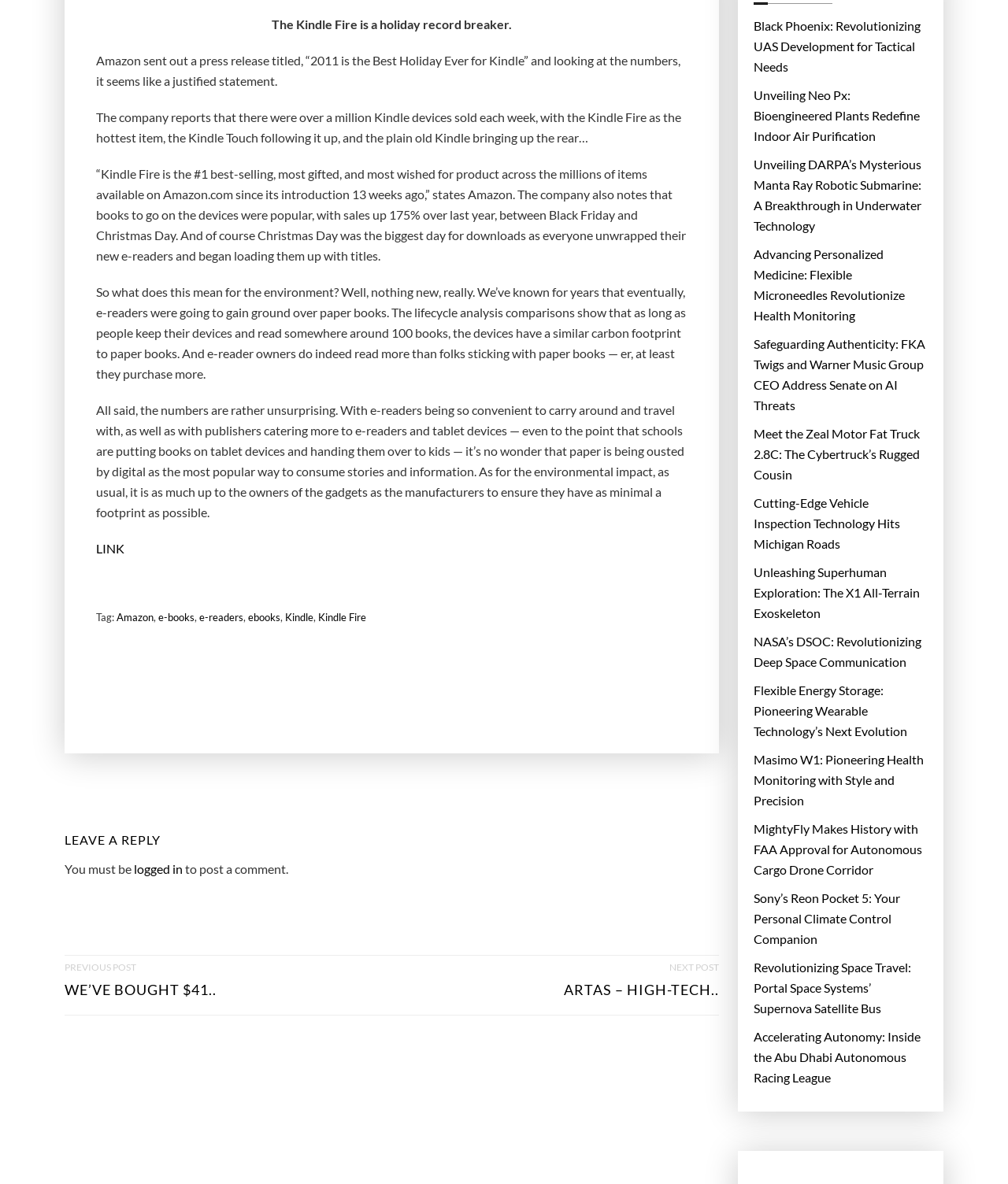Kindly determine the bounding box coordinates of the area that needs to be clicked to fulfill this instruction: "Click on the 'NEXT POST' button".

[0.559, 0.807, 0.713, 0.857]